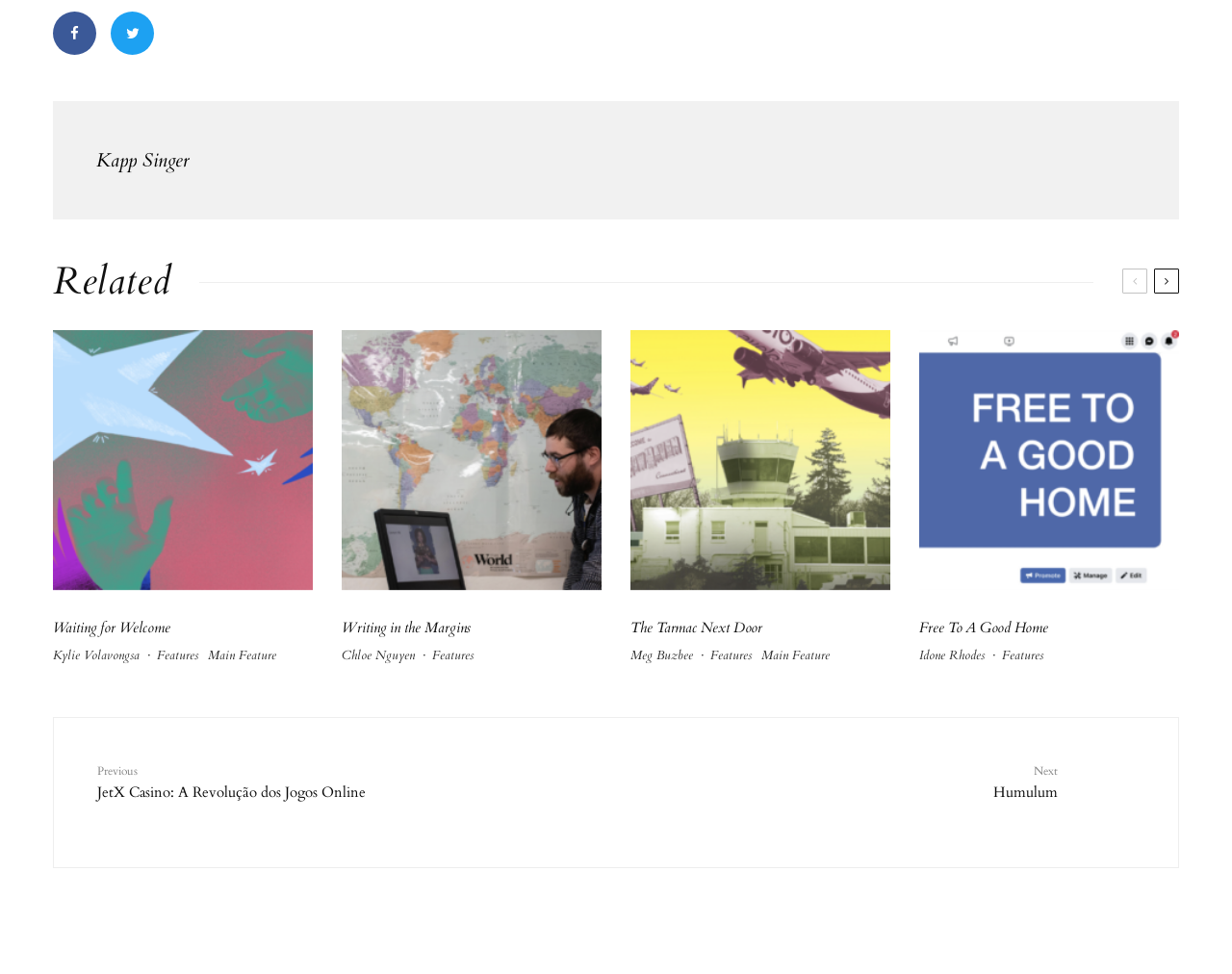Please locate the clickable area by providing the bounding box coordinates to follow this instruction: "Check the related link".

[0.911, 0.276, 0.931, 0.301]